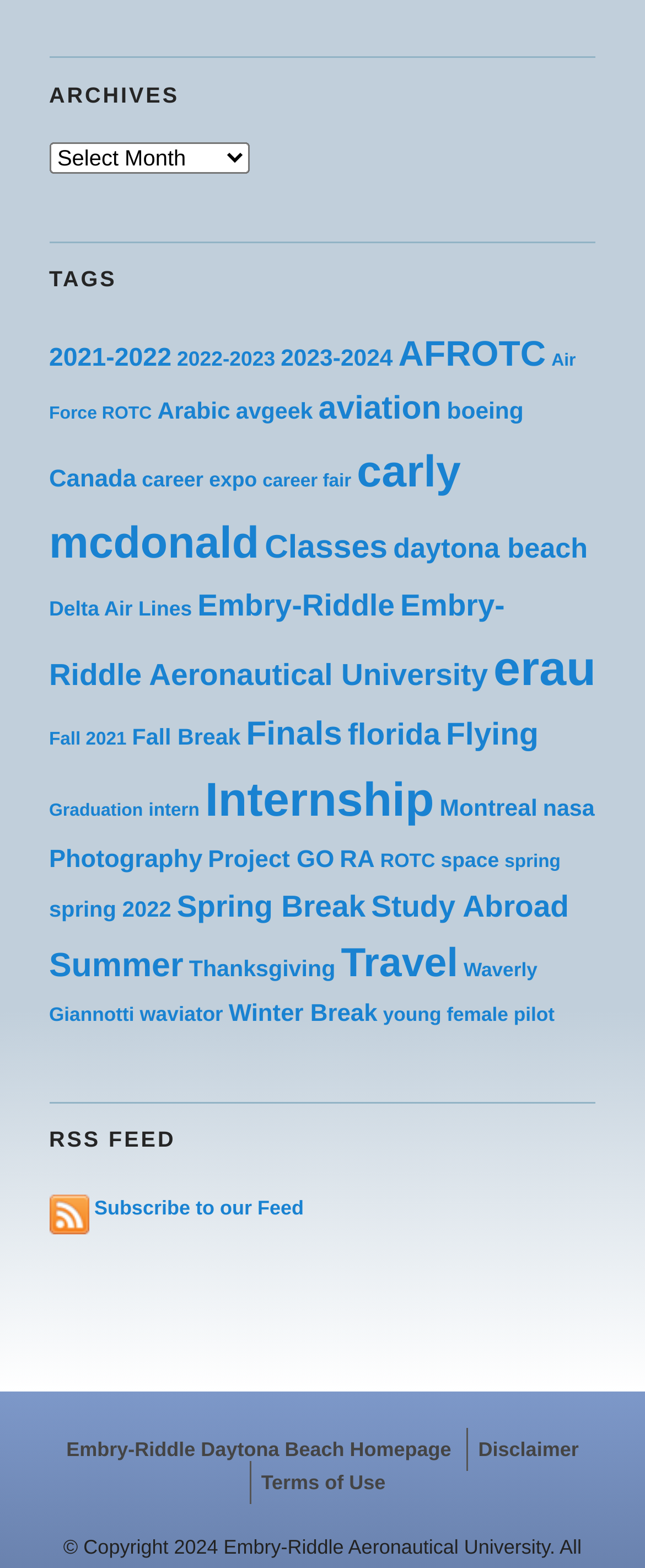Use a single word or phrase to answer this question: 
What is the purpose of the RSS feed section?

To subscribe to the feed